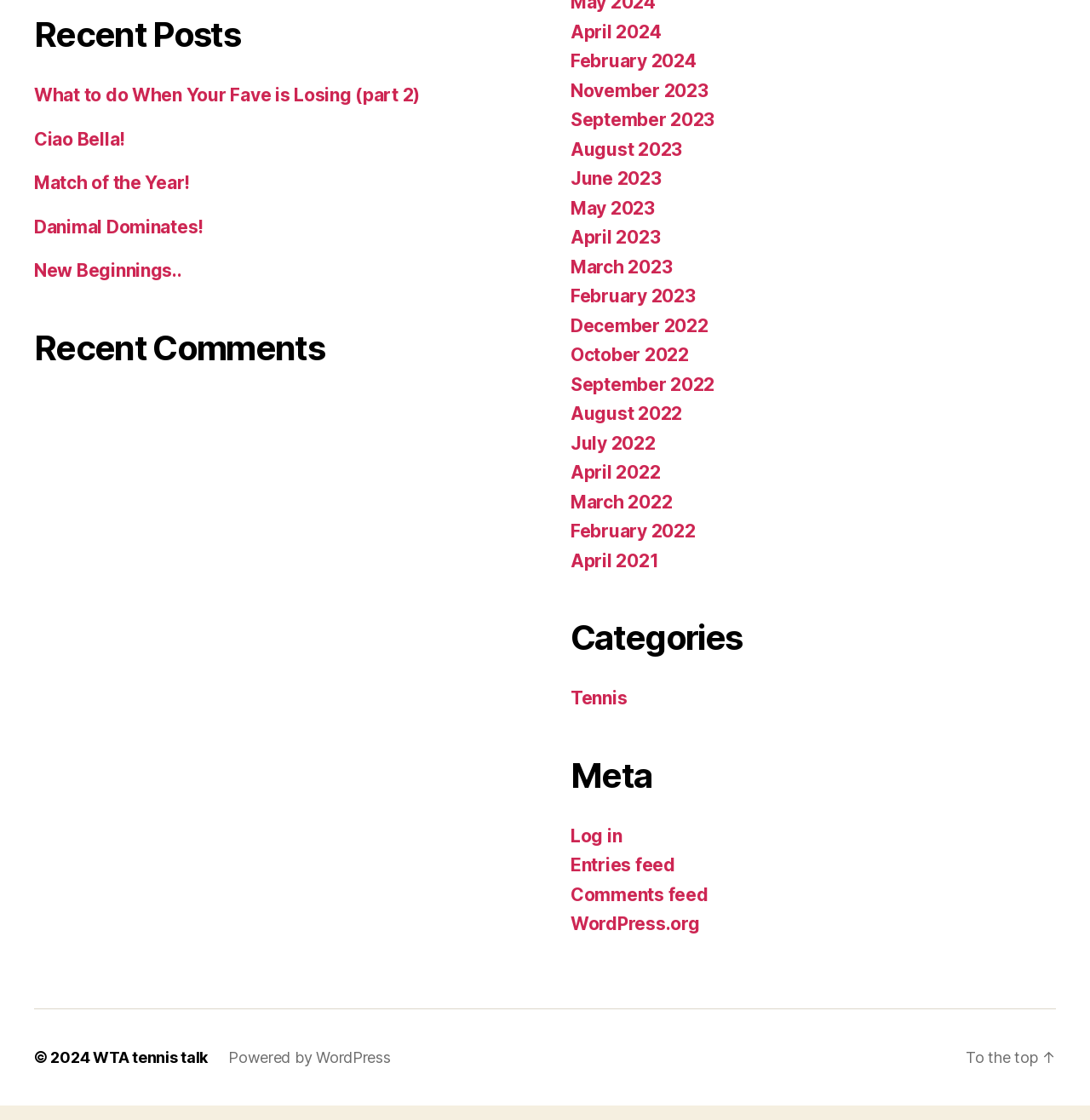What is the title of the first recent post?
Using the image provided, answer with just one word or phrase.

What to do When Your Fave is Losing (part 2)